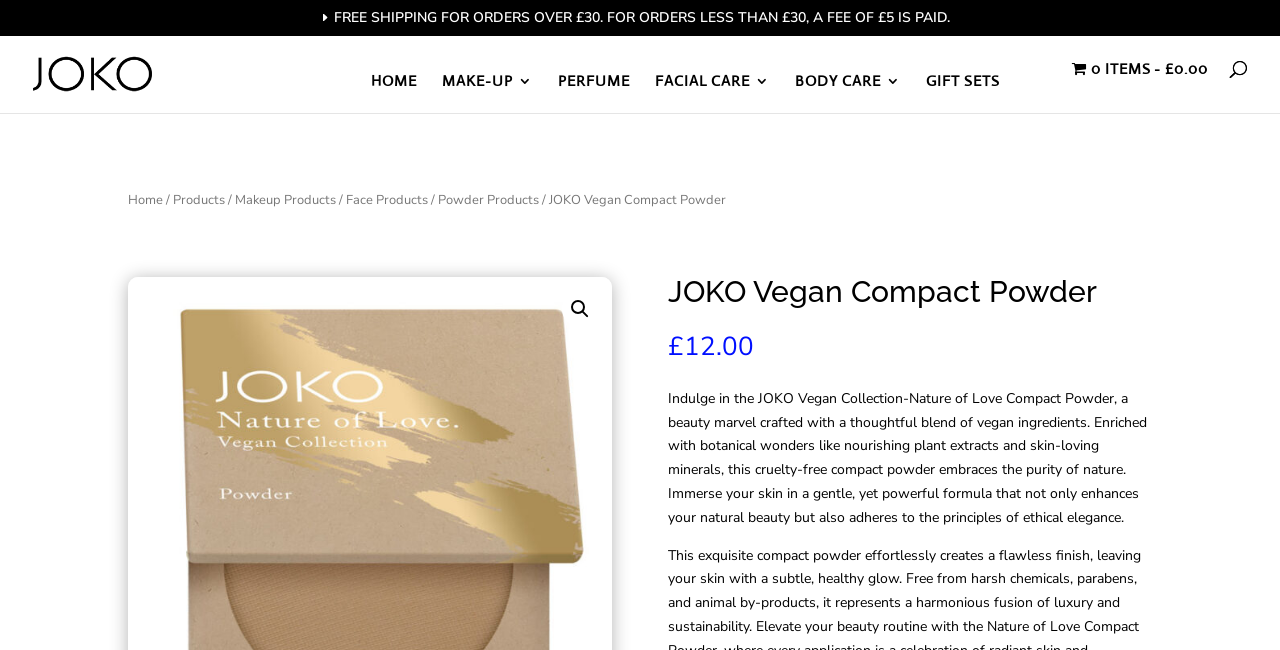Please identify the bounding box coordinates of the area I need to click to accomplish the following instruction: "View the home page".

[0.29, 0.113, 0.326, 0.173]